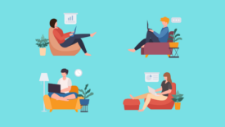What is the woman in the bottom-right corner doing?
Please give a detailed and elaborate explanation in response to the question.

According to the caption, the woman in the bottom-right corner is comfortably seated, working on her laptop as she reclines on an inviting piece of furniture, embodying the ease of remote work.